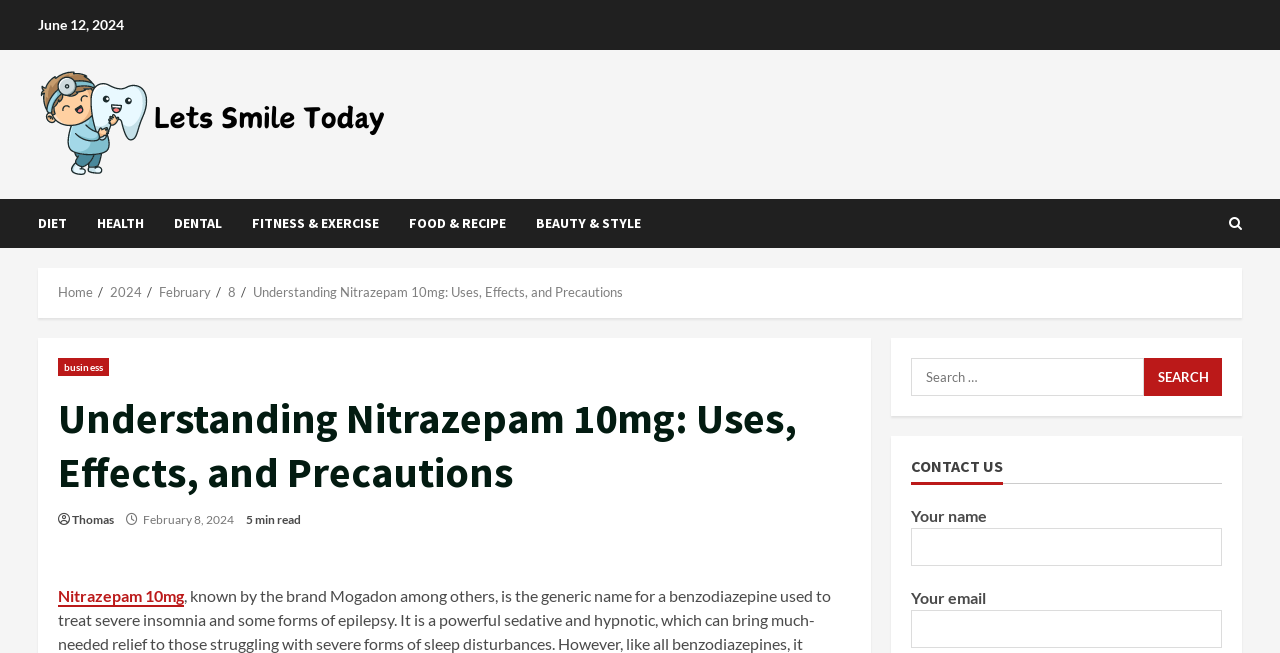What is the purpose of the textbox at the bottom?
Please provide a comprehensive answer to the question based on the webpage screenshot.

I found the purpose of the textbox at the bottom by looking at the static text 'Your name' above the textbox, which indicates that it is for entering the user's name.